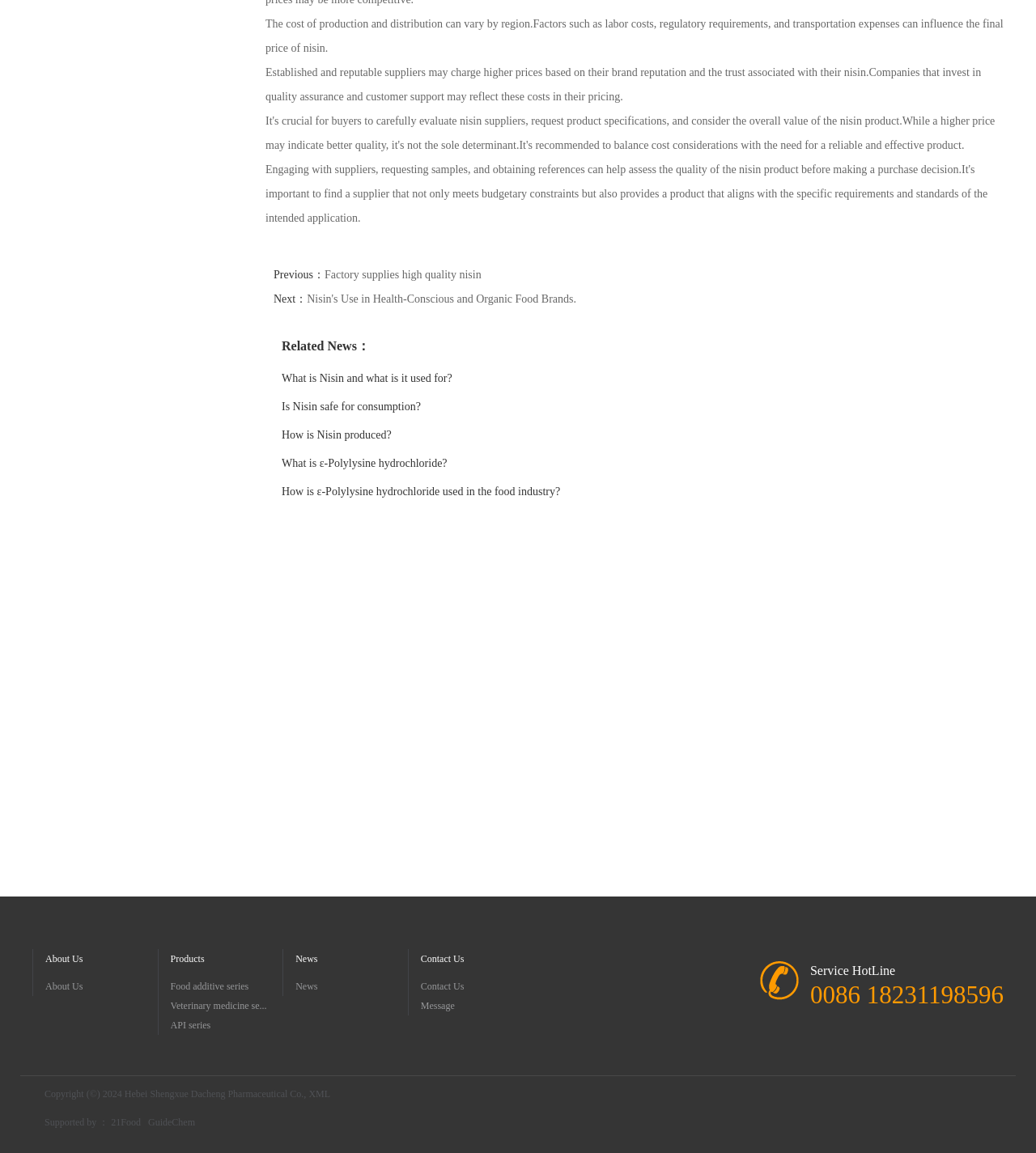Specify the bounding box coordinates of the region I need to click to perform the following instruction: "Contact the company". The coordinates must be four float numbers in the range of 0 to 1, i.e., [left, top, right, bottom].

[0.406, 0.847, 0.514, 0.864]